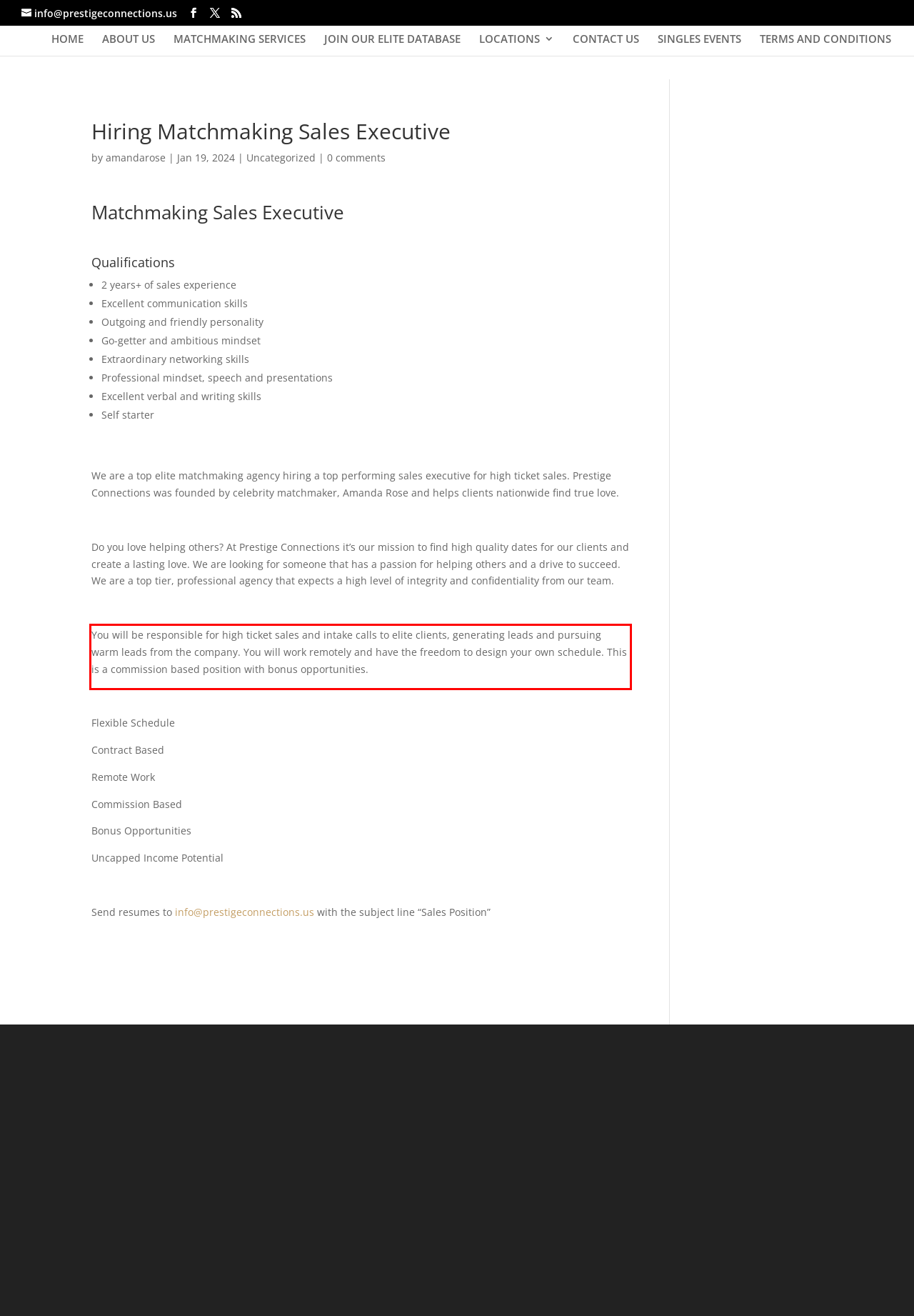Locate the red bounding box in the provided webpage screenshot and use OCR to determine the text content inside it.

You will be responsible for high ticket sales and intake calls to elite clients, generating leads and pursuing warm leads from the company. You will work remotely and have the freedom to design your own schedule. This is a commission based position with bonus opportunities.